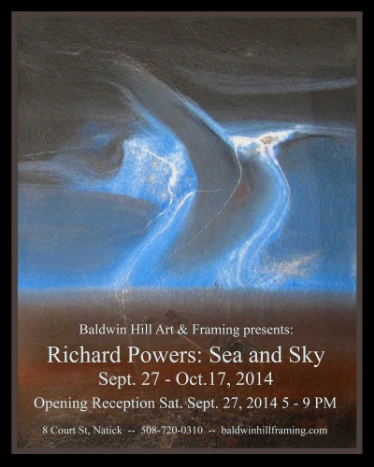What is the address of the Baldwin Hill Art & Framing gallery?
Answer the question using a single word or phrase, according to the image.

8 Court St, Natick